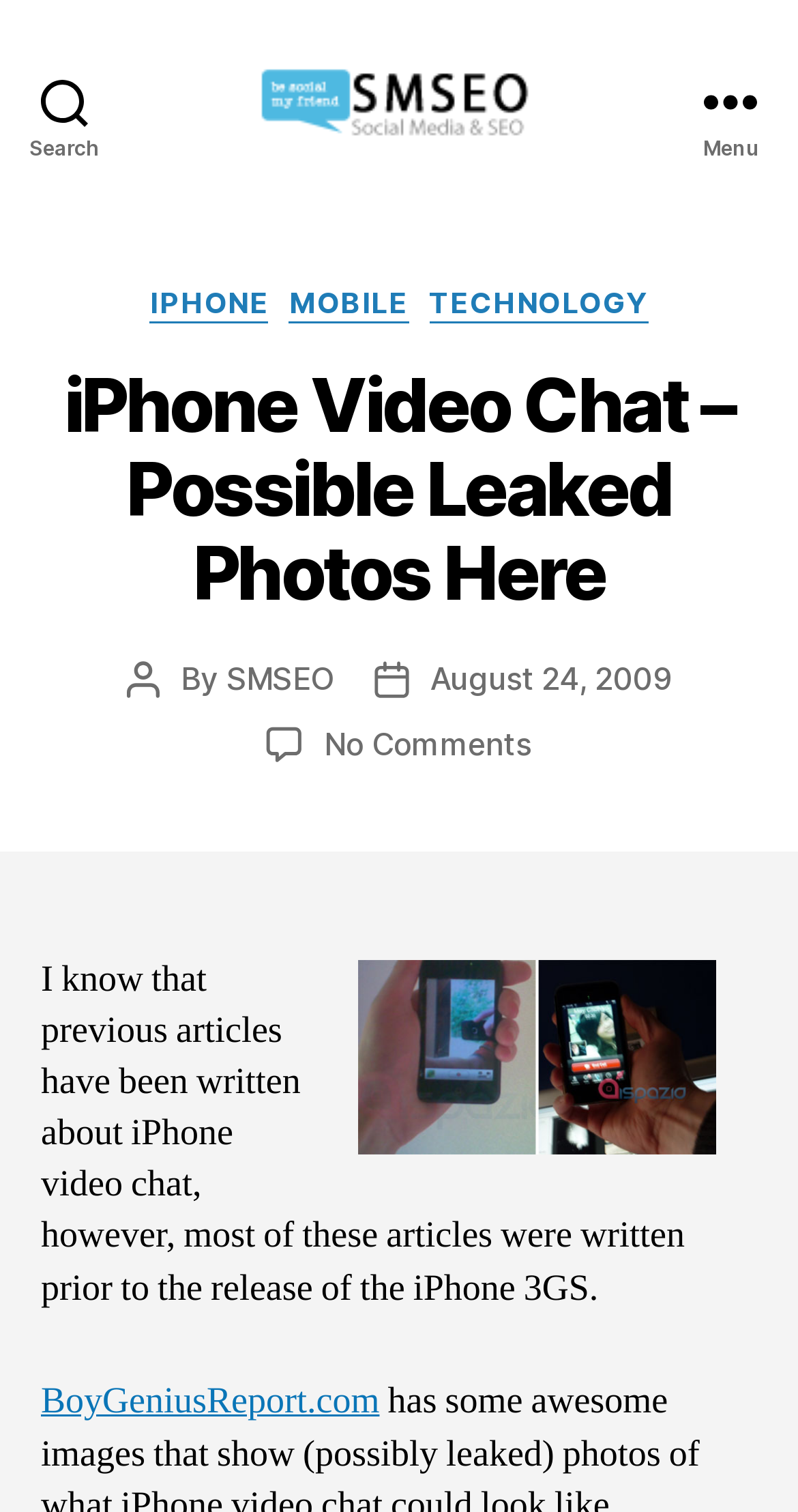Summarize the webpage with intricate details.

The webpage is about iPhone video chat, specifically showcasing possible leaked photos. At the top left, there is a search button. Next to it, on the top center, is the social media SEO logo, accompanied by the text "Social Media SEO". On the top right, there is a menu button.

Below the top section, there is a header section with several links, including "Categories", "IPHONE", "MOBILE", and "TECHNOLOGY". The main title of the webpage, "iPhone Video Chat – Possible Leaked Photos Here", is prominently displayed in the center.

Under the title, there is a section with information about the post, including the author "SMSEO" and the post date "August 24, 2009". There is also a link to the comments section, which currently has no comments.

The main content of the webpage is an article about iPhone video chat, with a large image of an iPhone video chat screenshot in the center. The article begins by discussing previous articles about iPhone video chat and how they were written before the release of the iPhone 3GS. There is also a link to BoyGeniusReport.com at the bottom of the article.